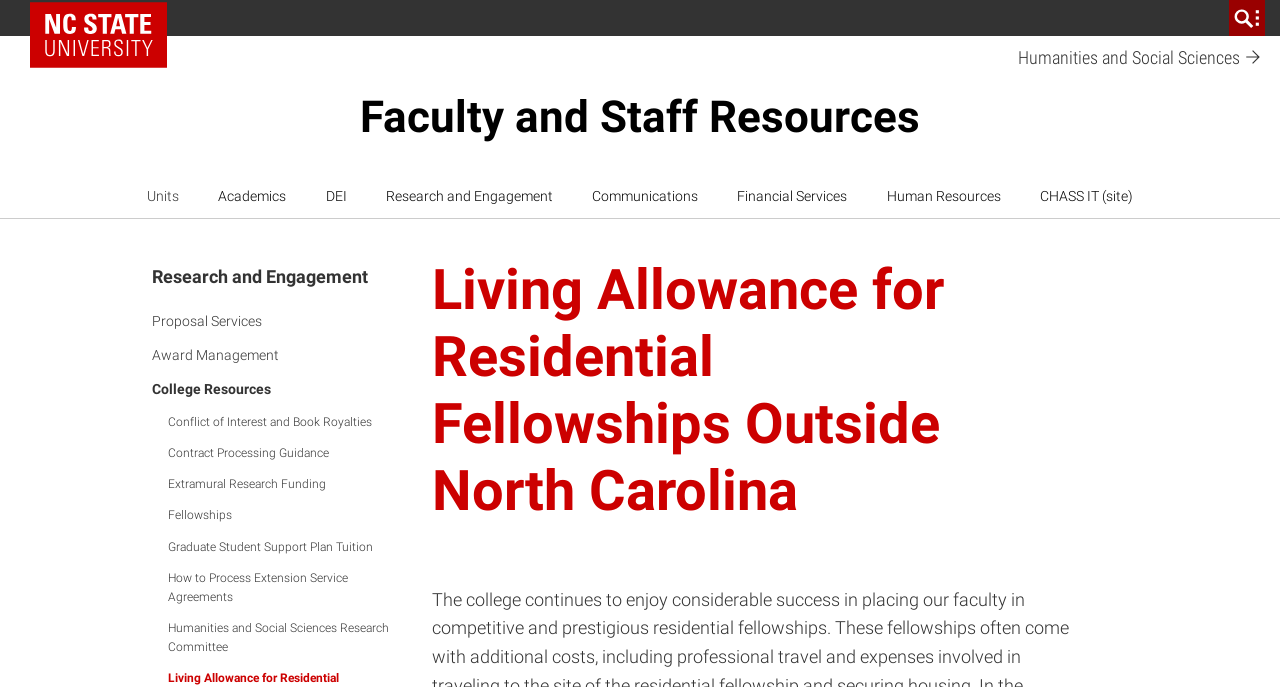What is the topic of the webpage?
Give a detailed and exhaustive answer to the question.

I inferred this answer by looking at the heading on the webpage, which says 'Living Allowance for Residential Fellowships Outside North Carolina'. This suggests that the webpage is about residential fellowships.